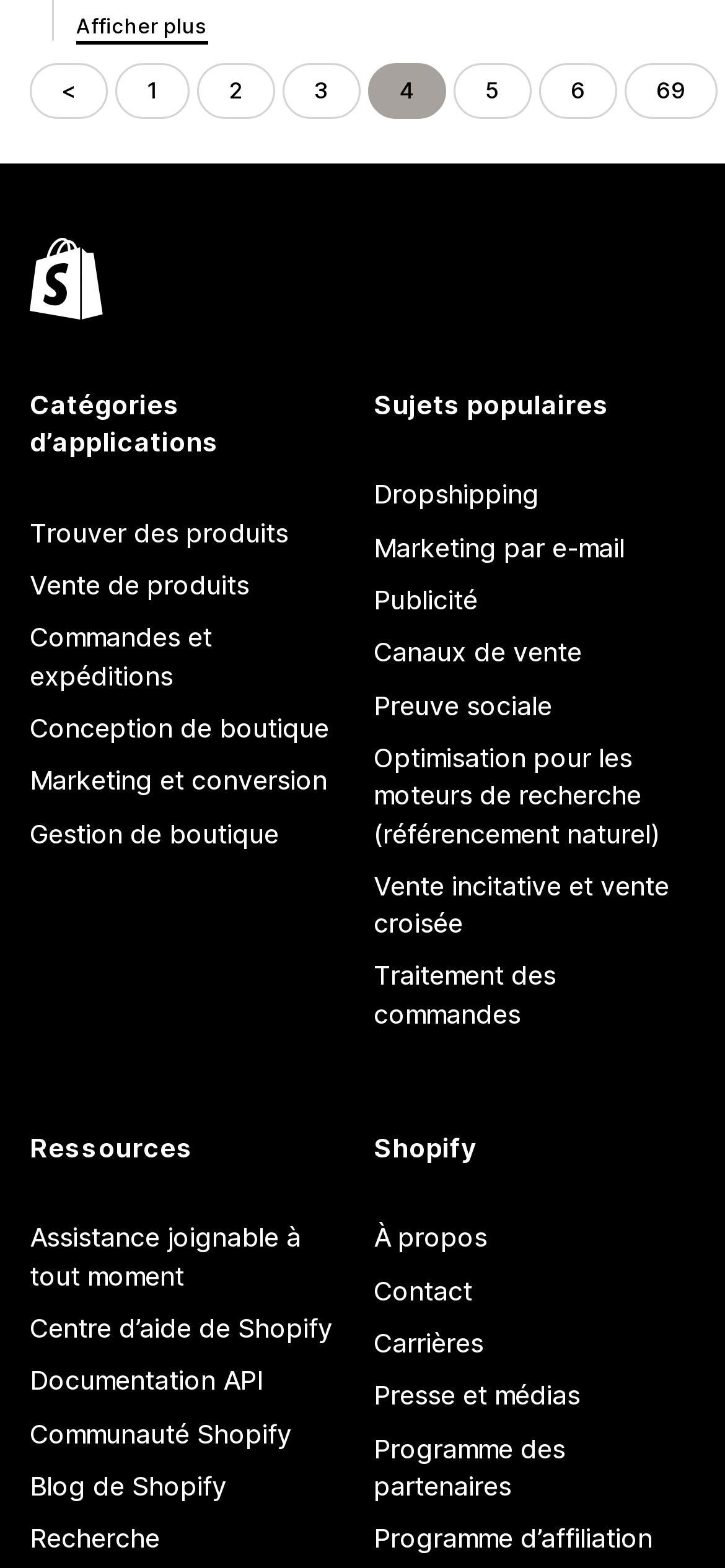Refer to the screenshot and answer the following question in detail:
How many resources are listed?

I counted the number of links under the 'Ressources' heading, which are 'Assistance joignable à tout moment', 'Centre d’aide de Shopify', 'Documentation API', 'Communauté Shopify', and 'Blog de Shopify', and there are 5 of them.